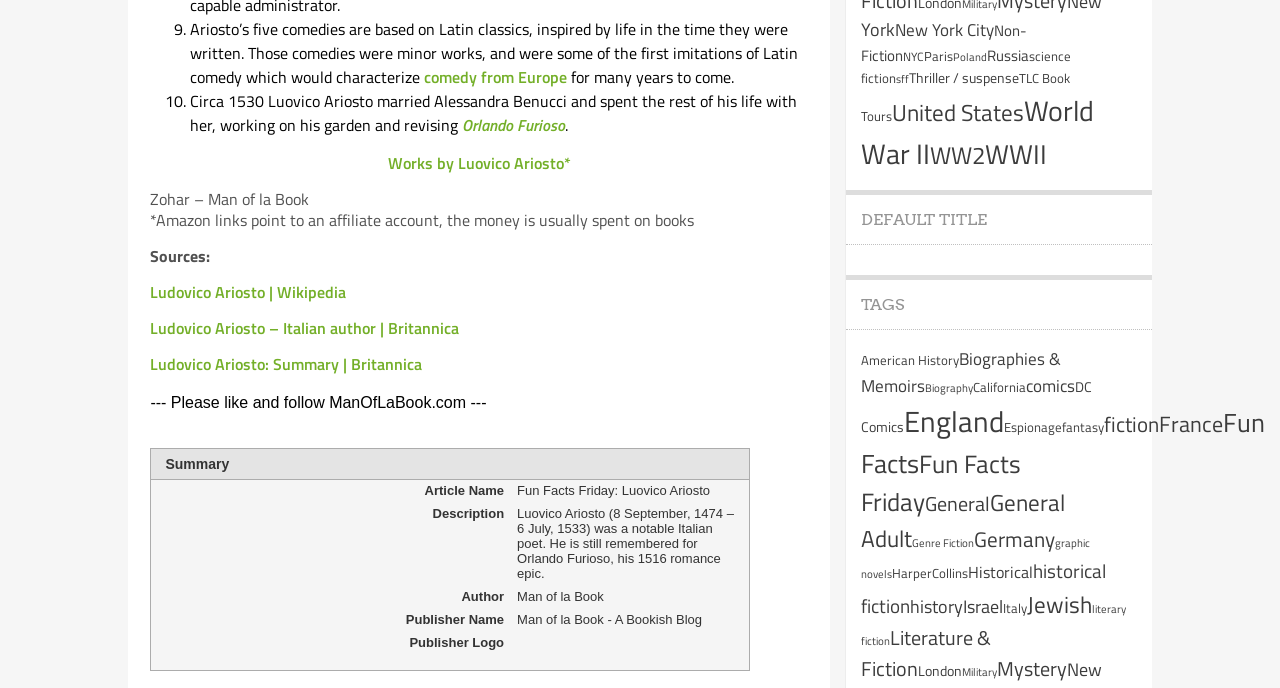Please locate the clickable area by providing the bounding box coordinates to follow this instruction: "Click on the link to learn more about Ludovico Ariosto on Wikipedia".

[0.117, 0.407, 0.271, 0.442]